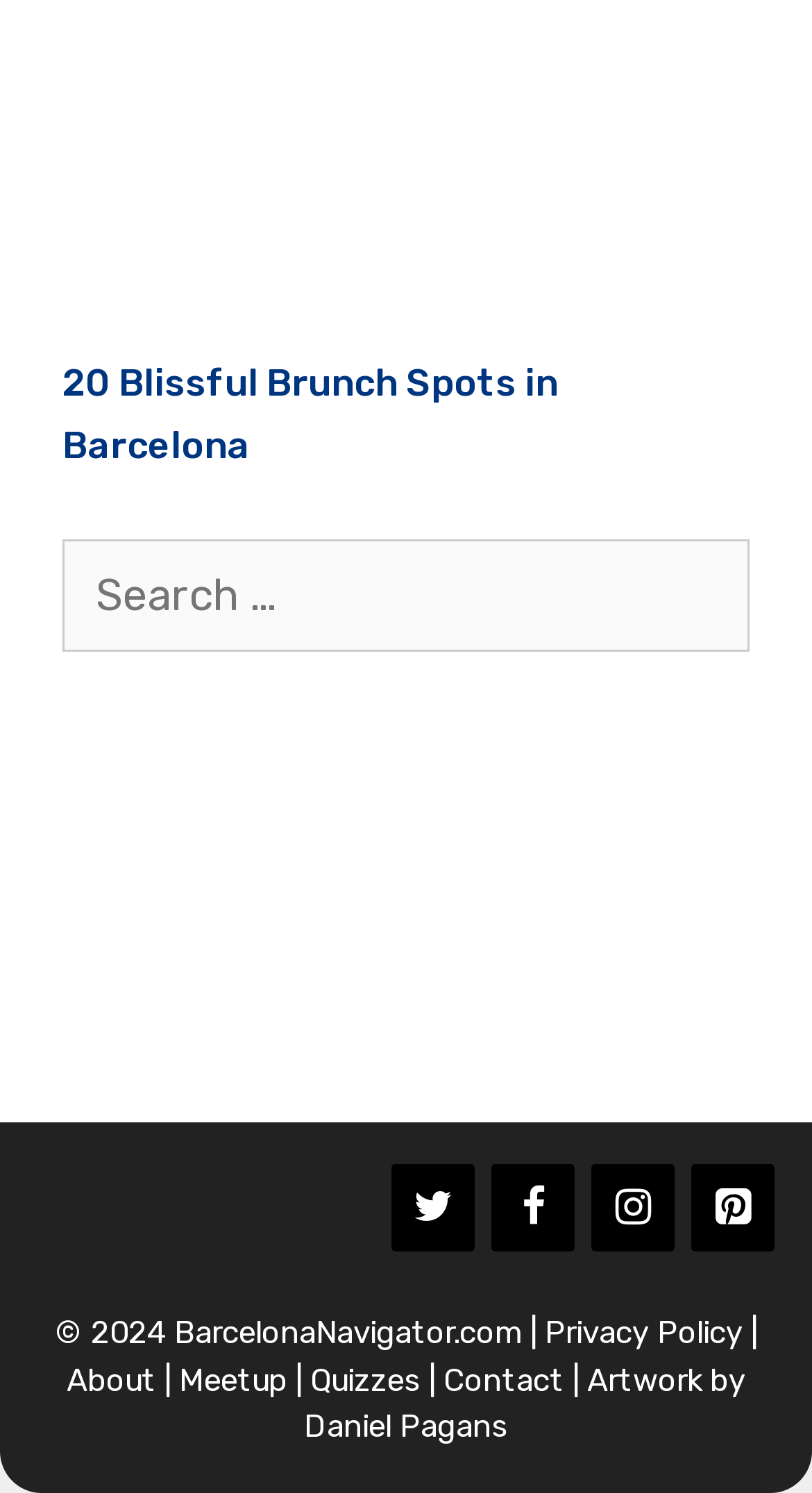Determine the bounding box coordinates of the section to be clicked to follow the instruction: "Contact the website". The coordinates should be given as four float numbers between 0 and 1, formatted as [left, top, right, bottom].

[0.546, 0.912, 0.695, 0.937]